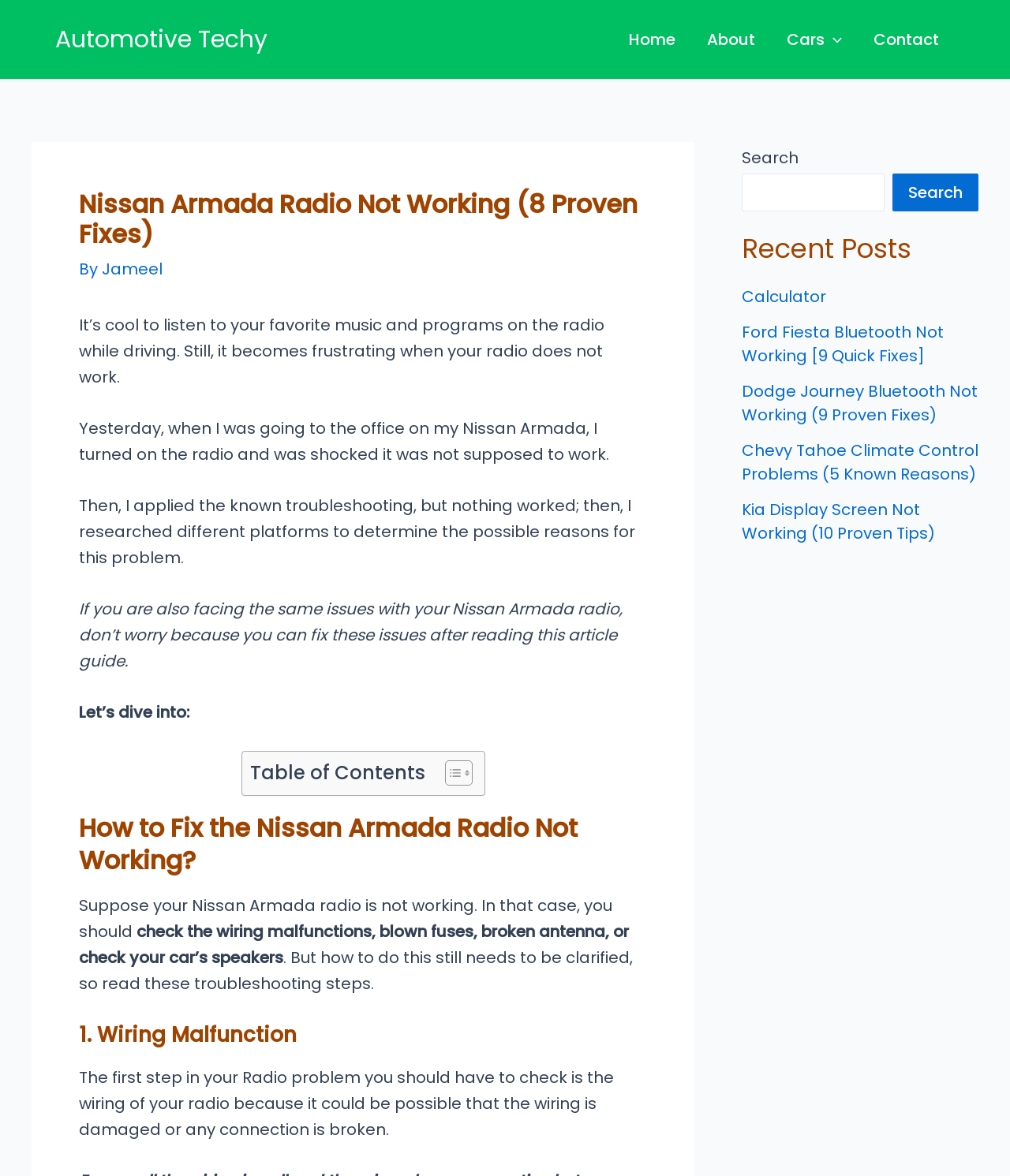Please determine the bounding box coordinates for the UI element described here. Use the format (top-left x, top-left y, bottom-right x, bottom-right y) with values bounded between 0 and 1: Visit our Facebook

None